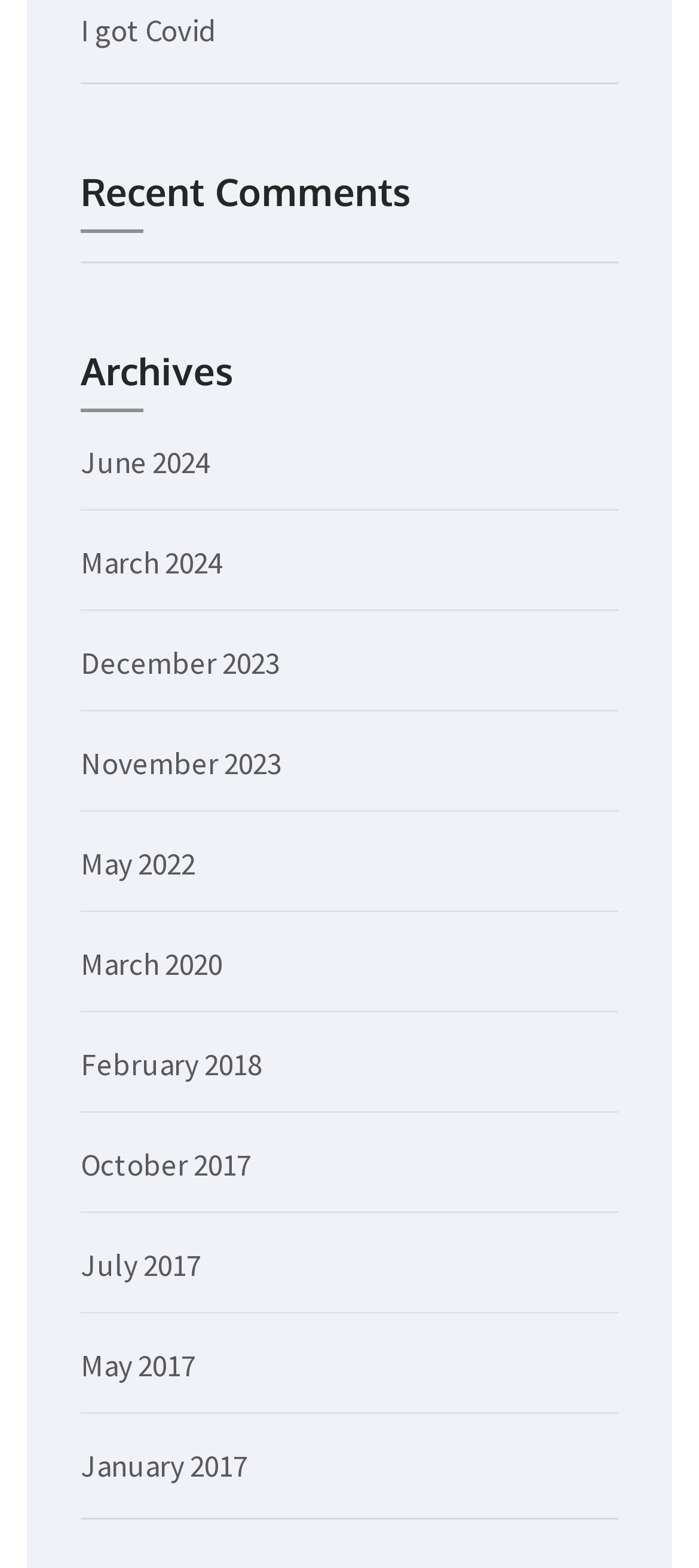How many elements are on the webpage?
Please look at the screenshot and answer in one word or a short phrase.

10